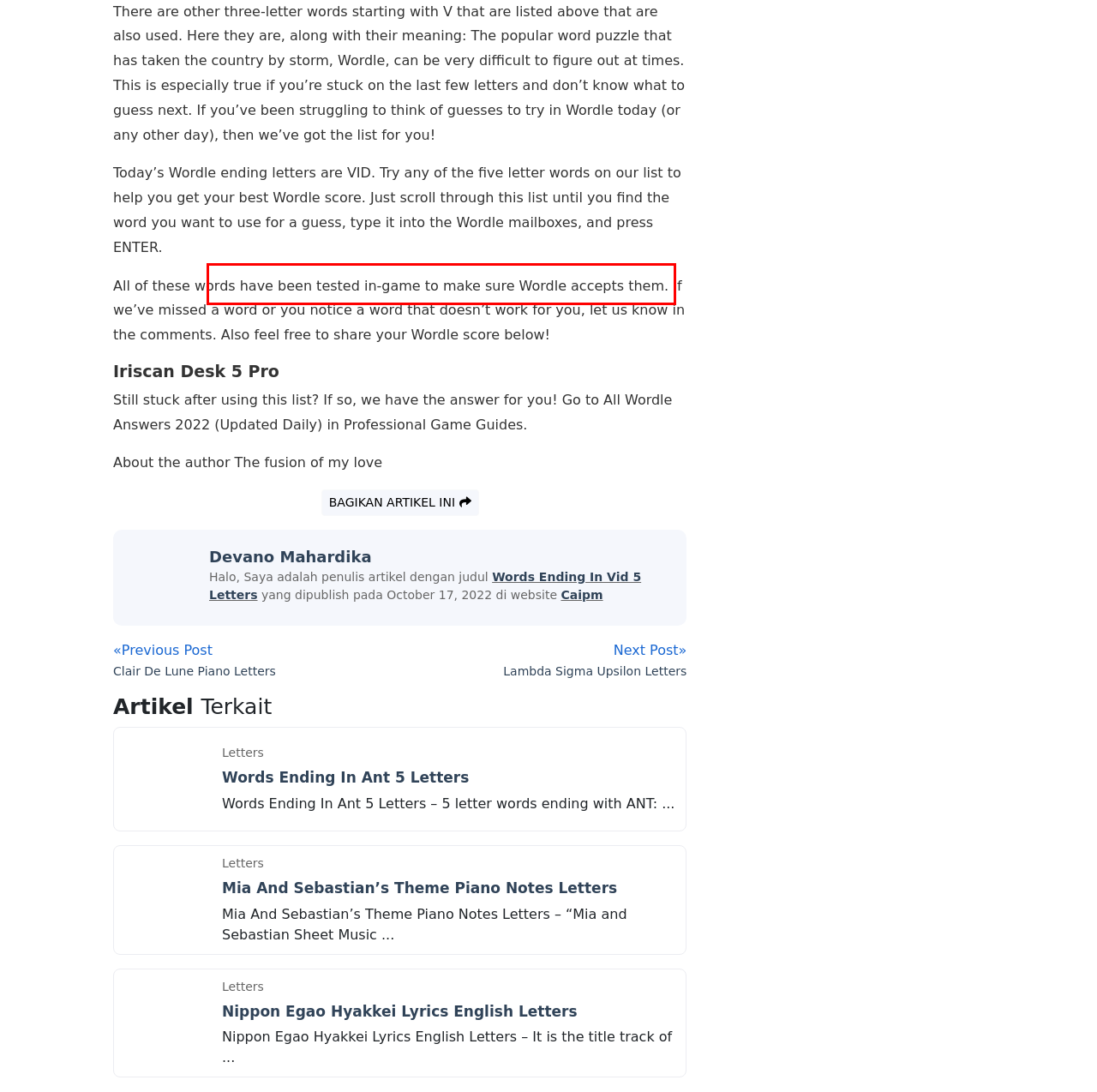Identify the text inside the red bounding box on the provided webpage screenshot by performing OCR.

Halo, Saya adalah penulis artikel dengan judul Words Ending In Vid 5 Letters yang dipublish pada October 17, 2022 di website Caipm